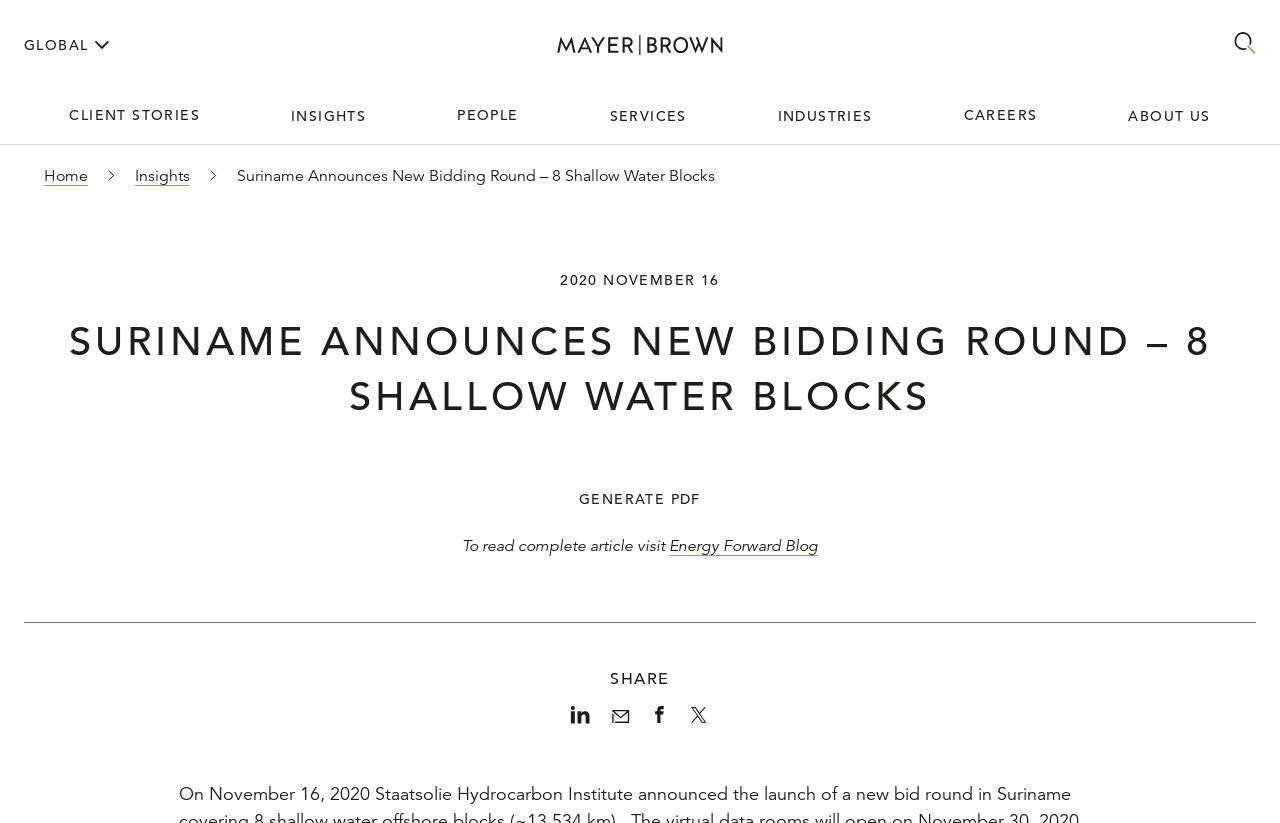Could you locate the bounding box coordinates for the section that should be clicked to accomplish this task: "Read the 'CLIENT STORIES'".

[0.019, 0.11, 0.192, 0.172]